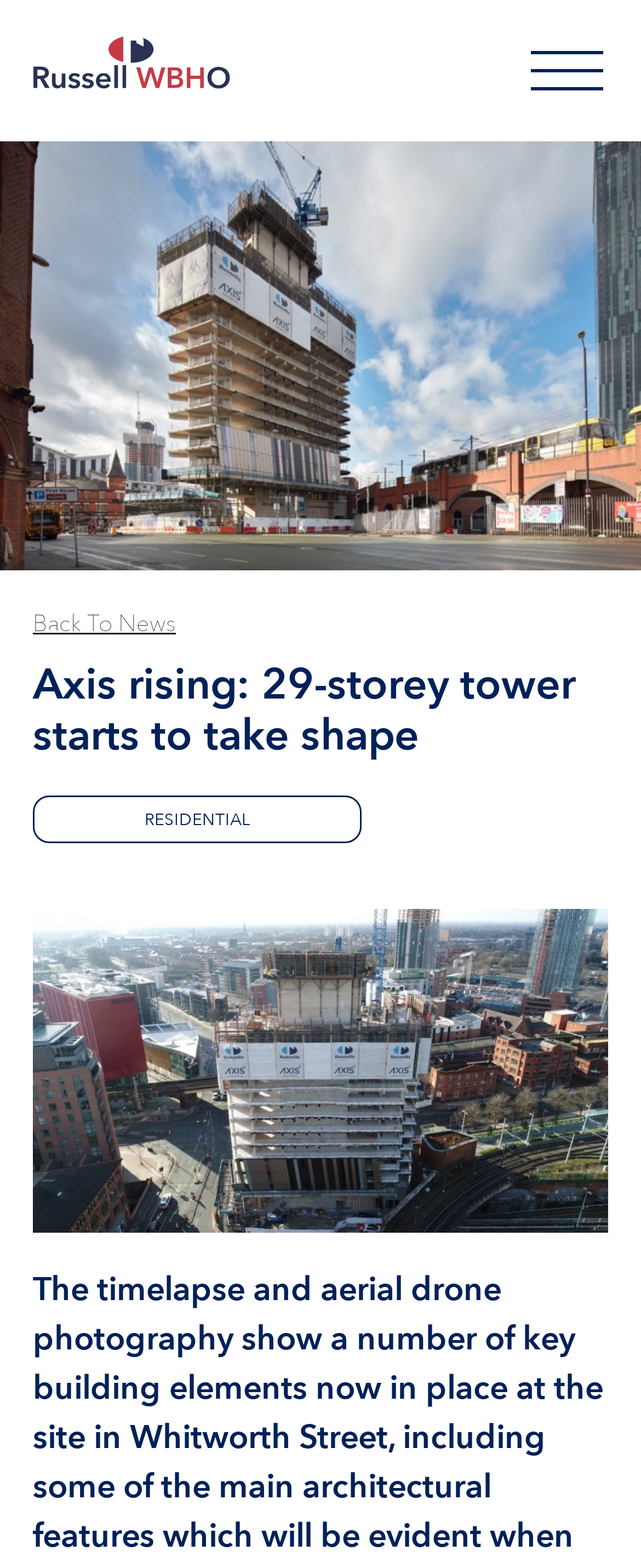Use a single word or phrase to answer the question: 
How many images are present on the webpage?

2